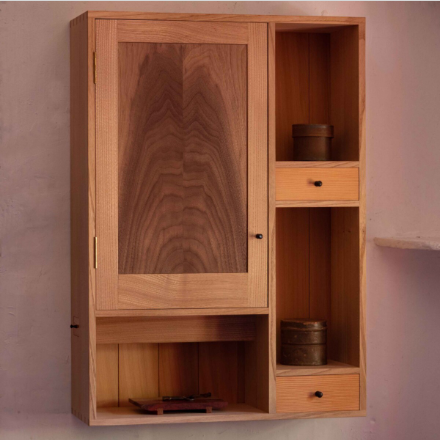How many drawers are visible in the open compartments?
Based on the image content, provide your answer in one word or a short phrase.

two